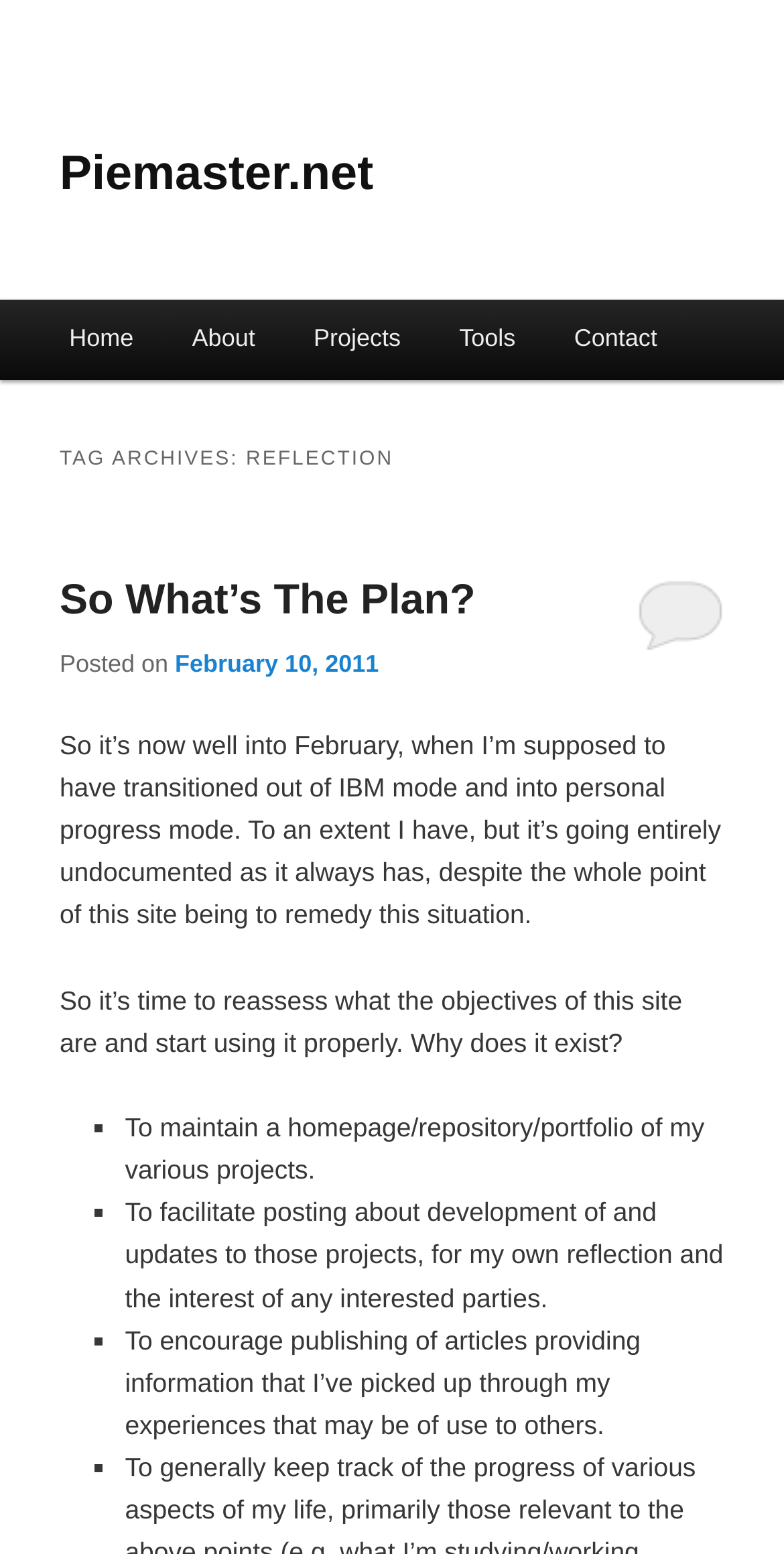Please find the bounding box coordinates of the element that must be clicked to perform the given instruction: "go to home page". The coordinates should be four float numbers from 0 to 1, i.e., [left, top, right, bottom].

[0.051, 0.193, 0.208, 0.244]